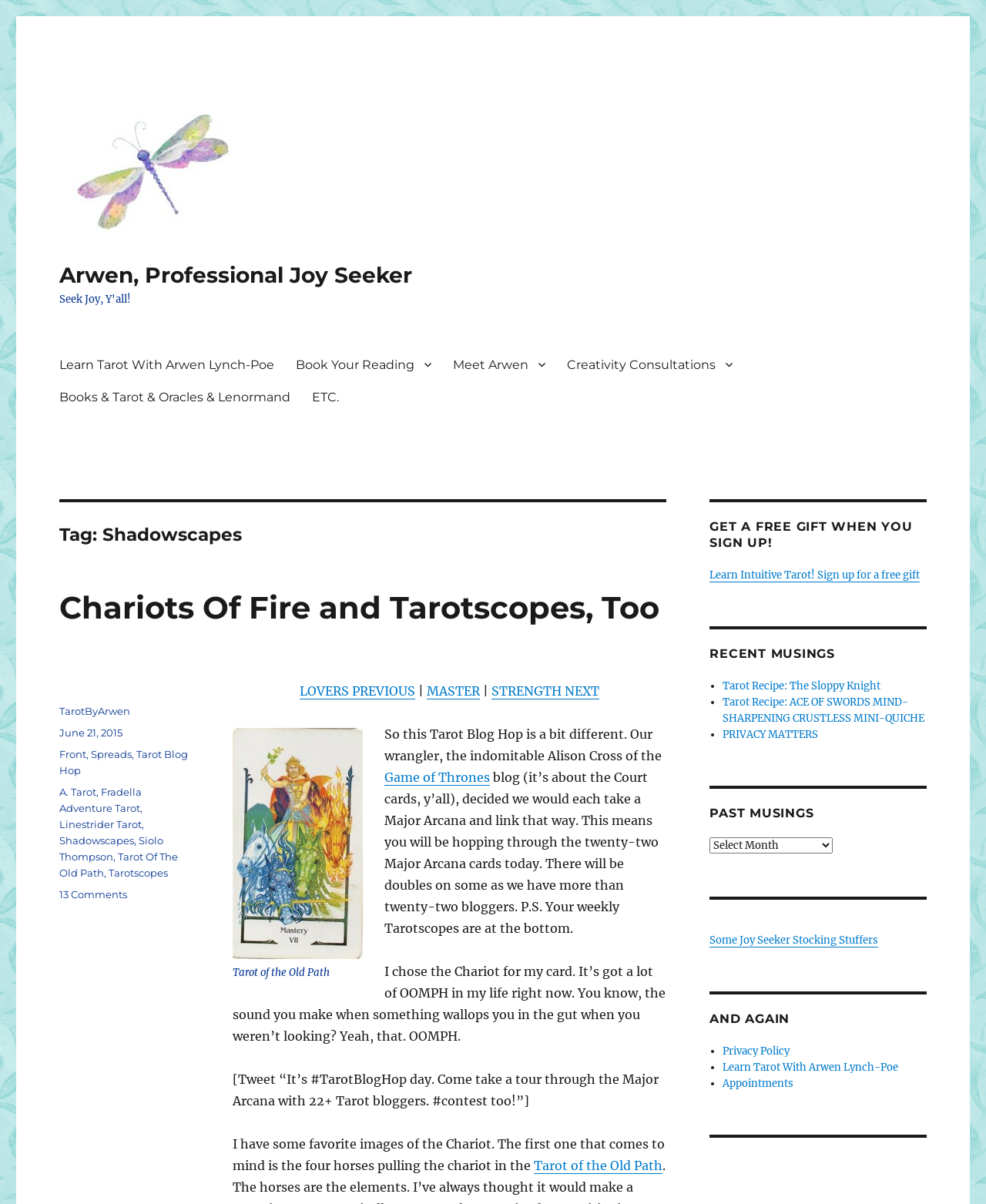Determine the bounding box coordinates of the section I need to click to execute the following instruction: "Click on the link to learn tarot with Arwen Lynch-Poe". Provide the coordinates as four float numbers between 0 and 1, i.e., [left, top, right, bottom].

[0.049, 0.289, 0.289, 0.316]